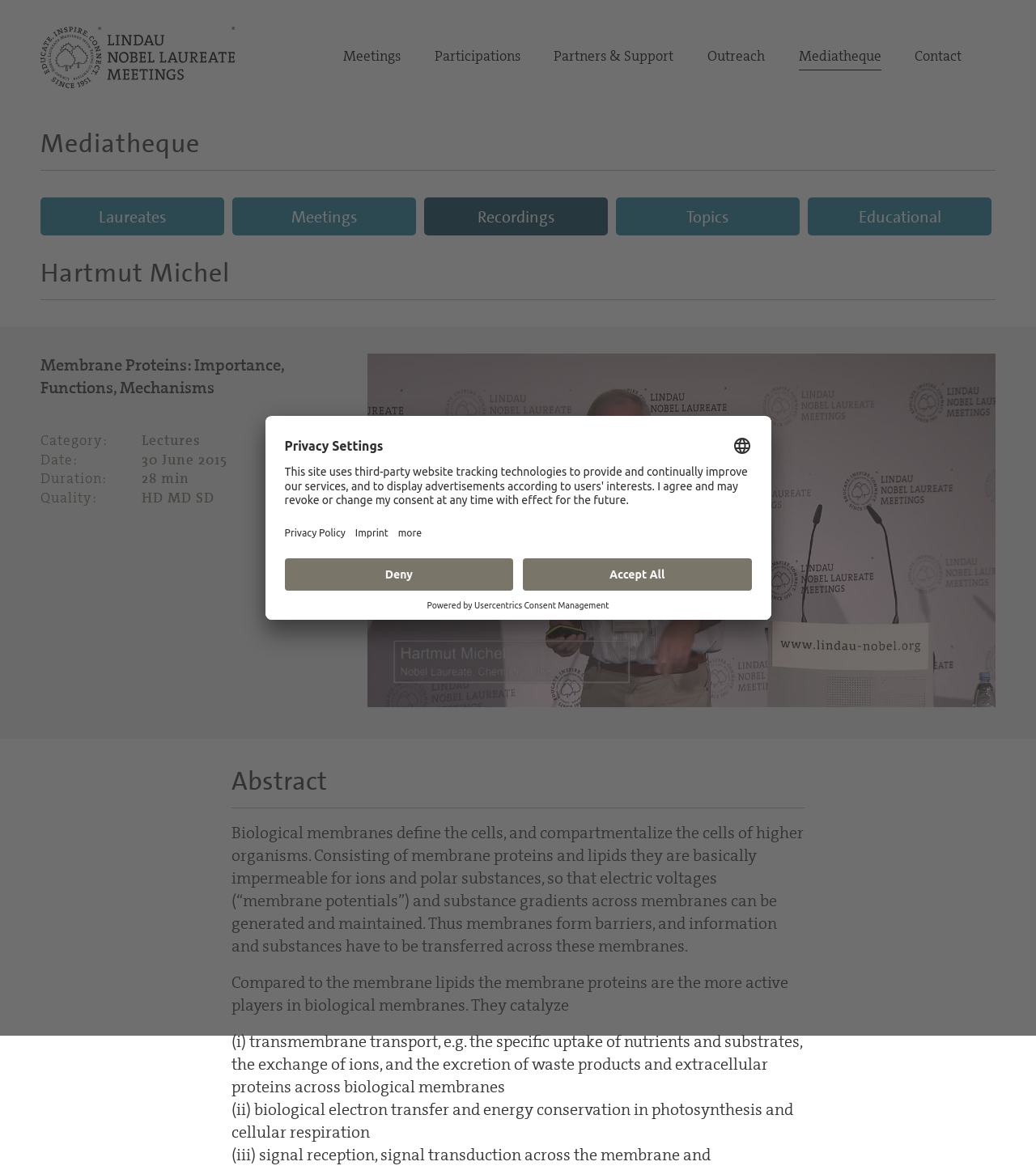Please identify the coordinates of the bounding box for the clickable region that will accomplish this instruction: "Read the abstract of the lecture".

[0.223, 0.654, 0.777, 0.691]